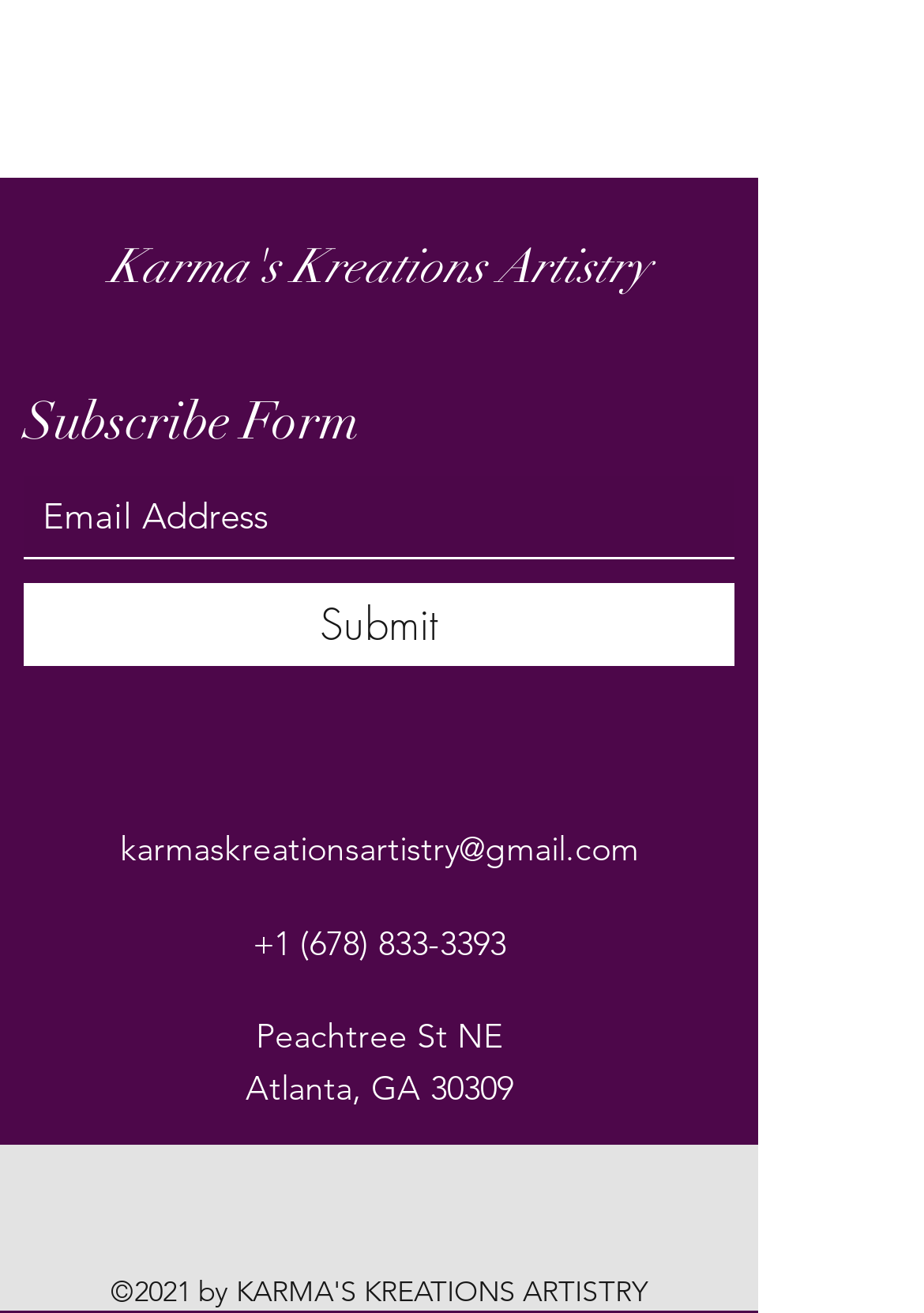Review the image closely and give a comprehensive answer to the question: What is the contact email?

The contact email is mentioned as a link on the webpage, which is 'karmaskreationsartistry@gmail.com'.